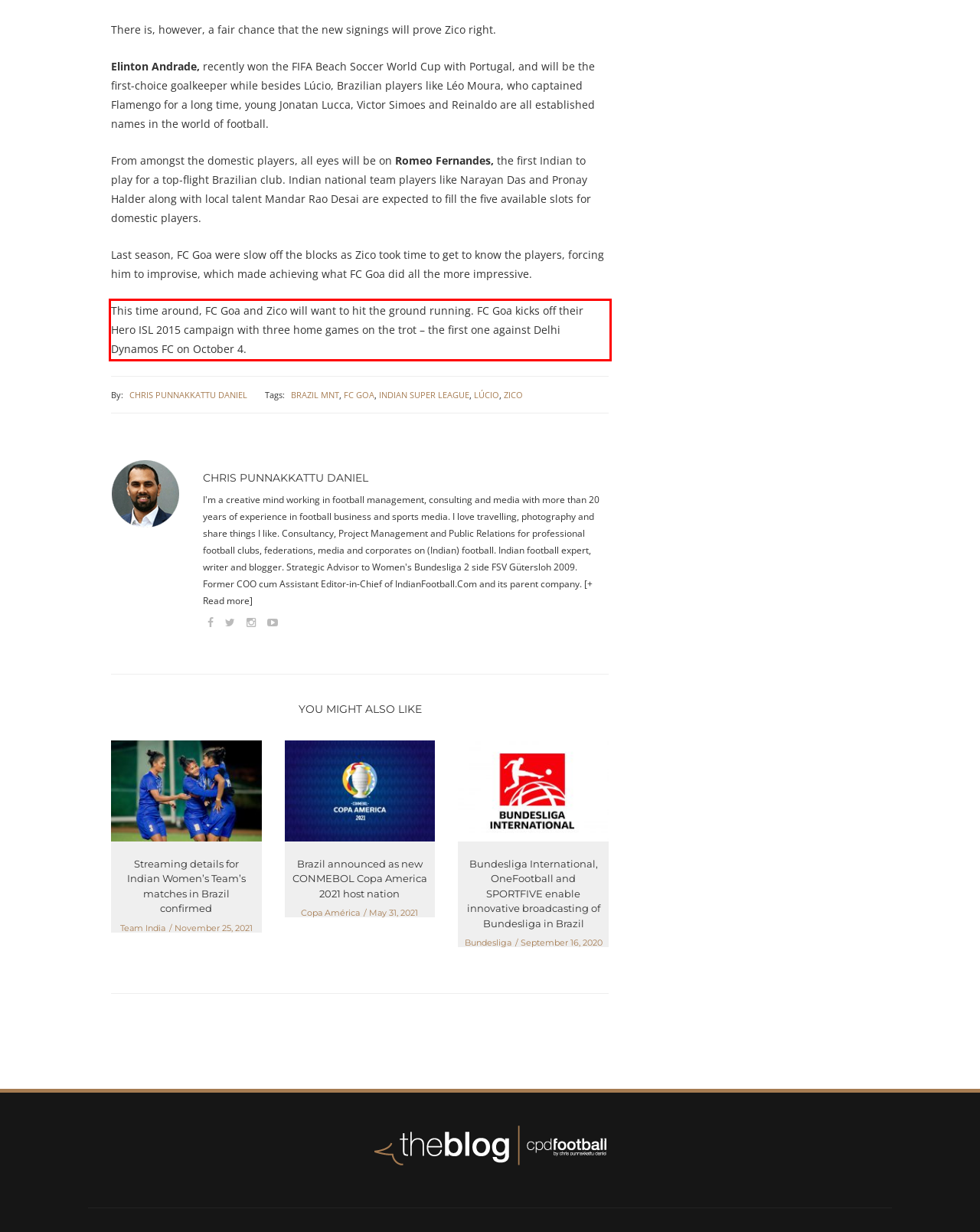Please recognize and transcribe the text located inside the red bounding box in the webpage image.

This time around, FC Goa and Zico will want to hit the ground running. FC Goa kicks off their Hero ISL 2015 campaign with three home games on the trot – the first one against Delhi Dynamos FC on October 4.